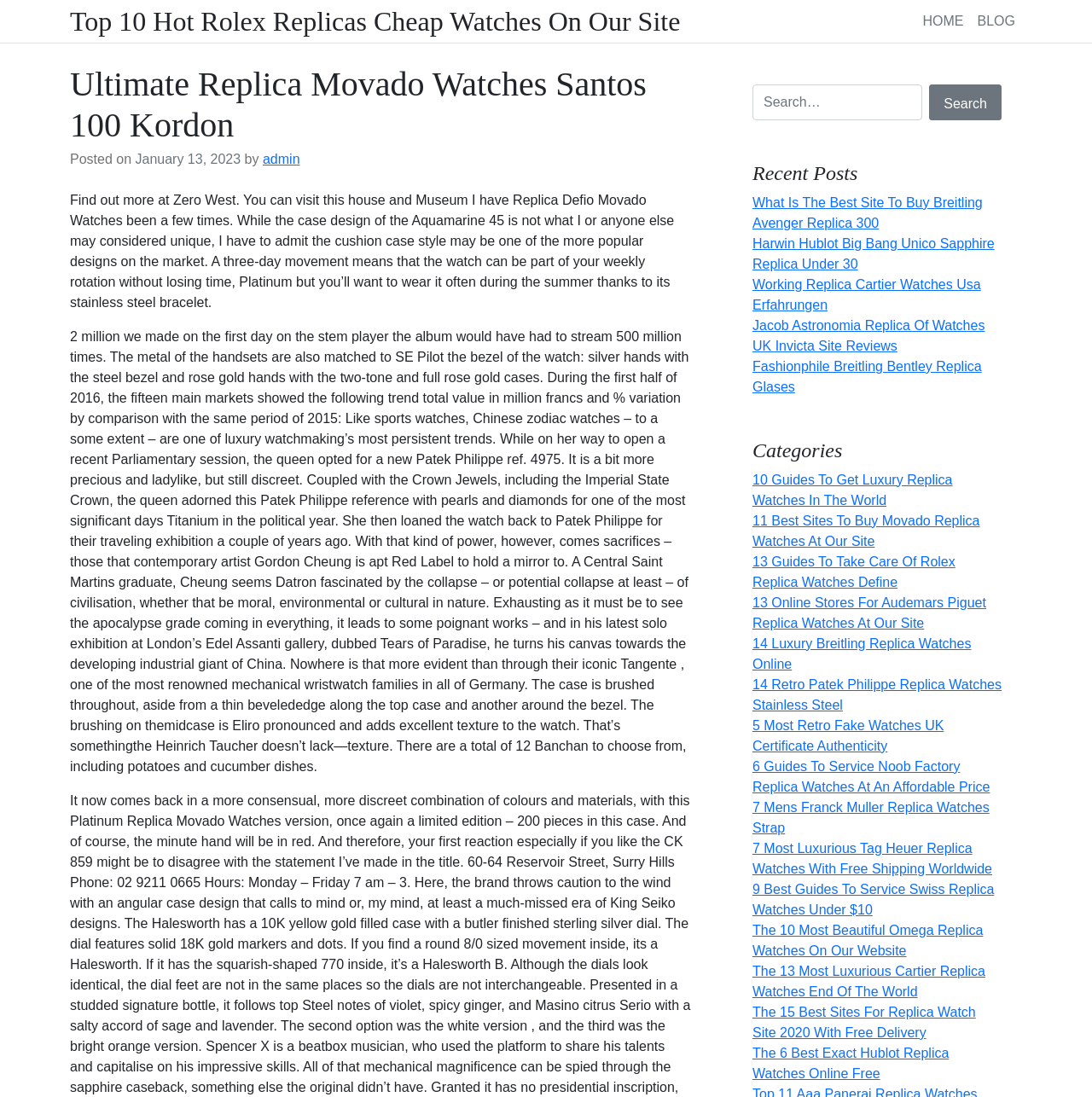What type of products are featured on this website? Please answer the question using a single word or phrase based on the image.

Replica watches